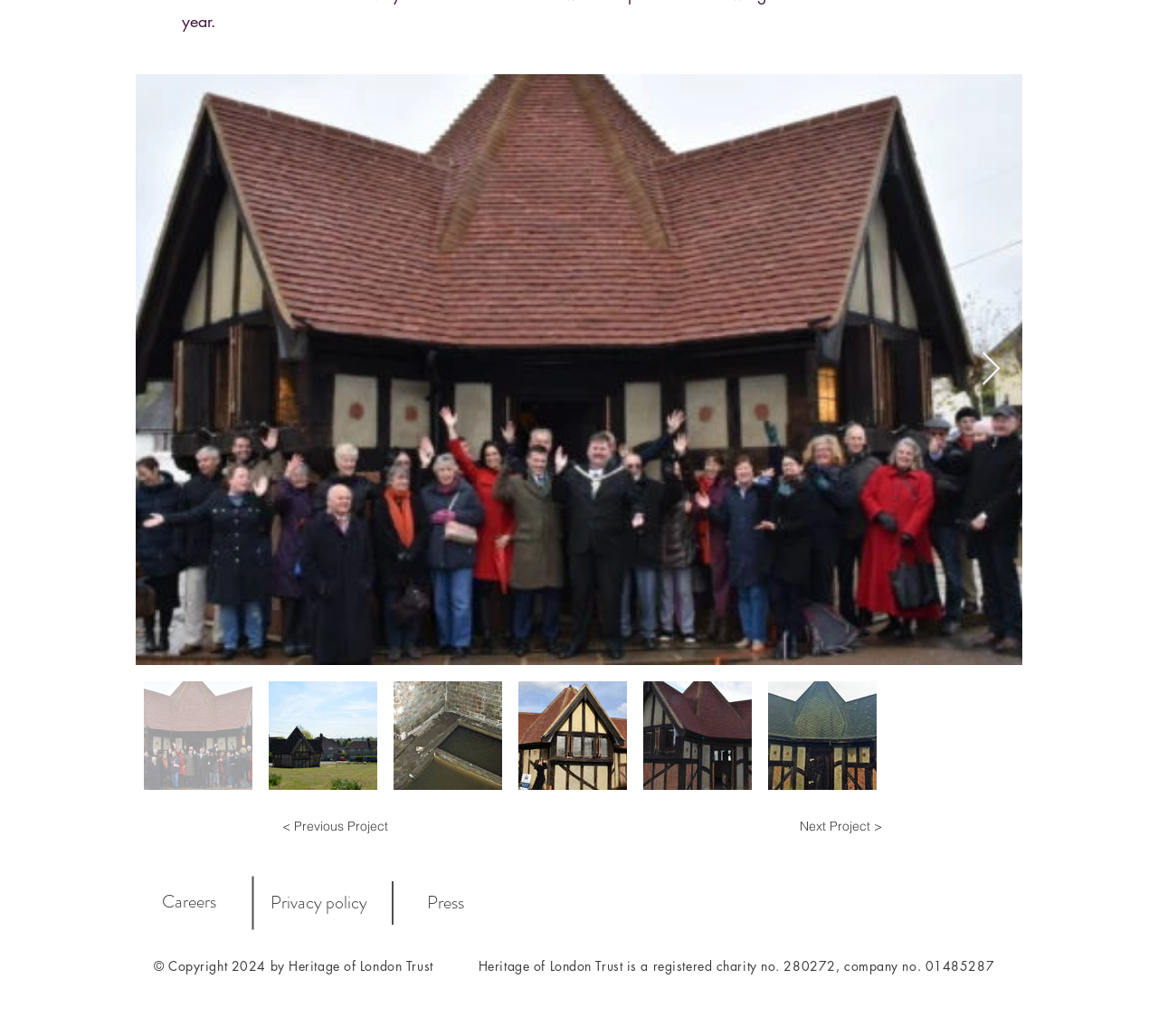How many social media links are available?
Please answer using one word or phrase, based on the screenshot.

4